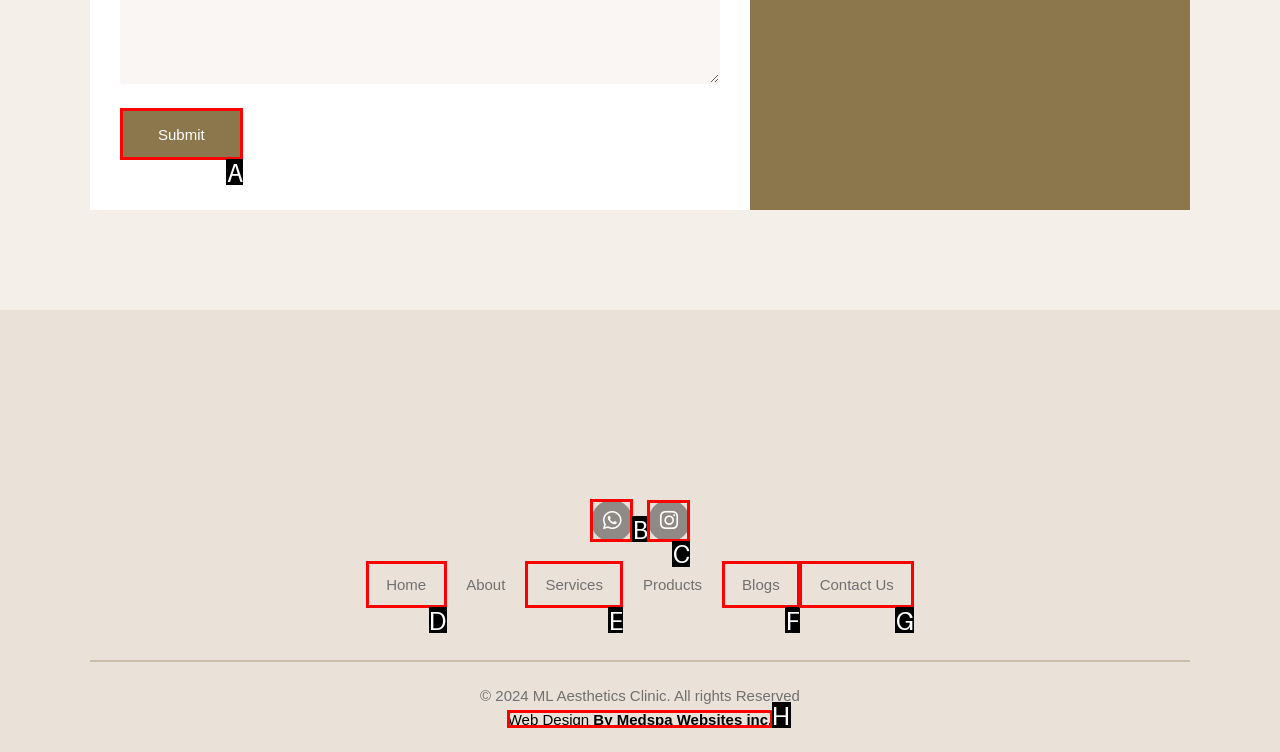Among the marked elements in the screenshot, which letter corresponds to the UI element needed for the task: View Instagram?

C